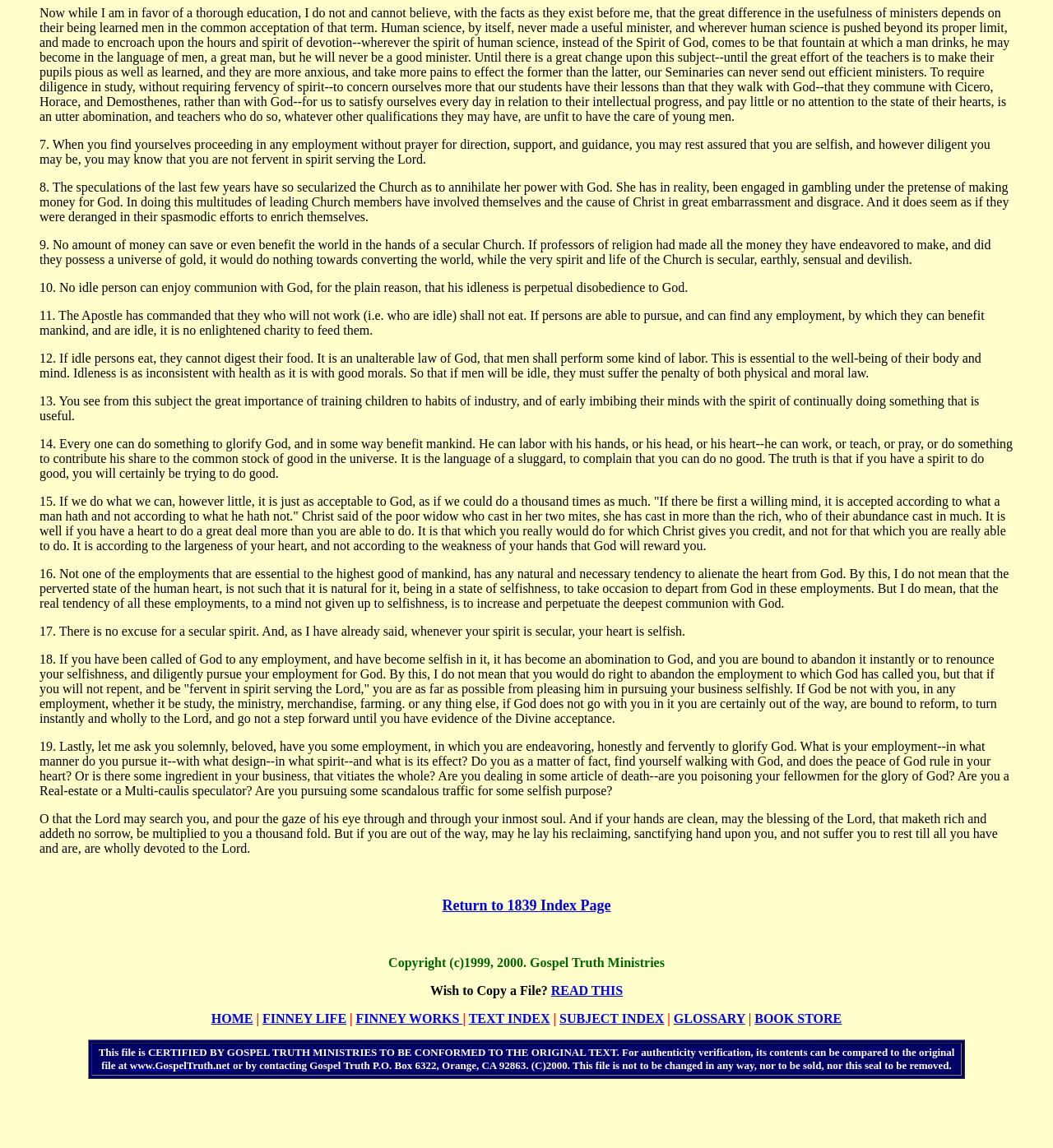Please identify the bounding box coordinates of the clickable area that will fulfill the following instruction: "Return to 1839 Index Page". The coordinates should be in the format of four float numbers between 0 and 1, i.e., [left, top, right, bottom].

[0.42, 0.783, 0.58, 0.795]